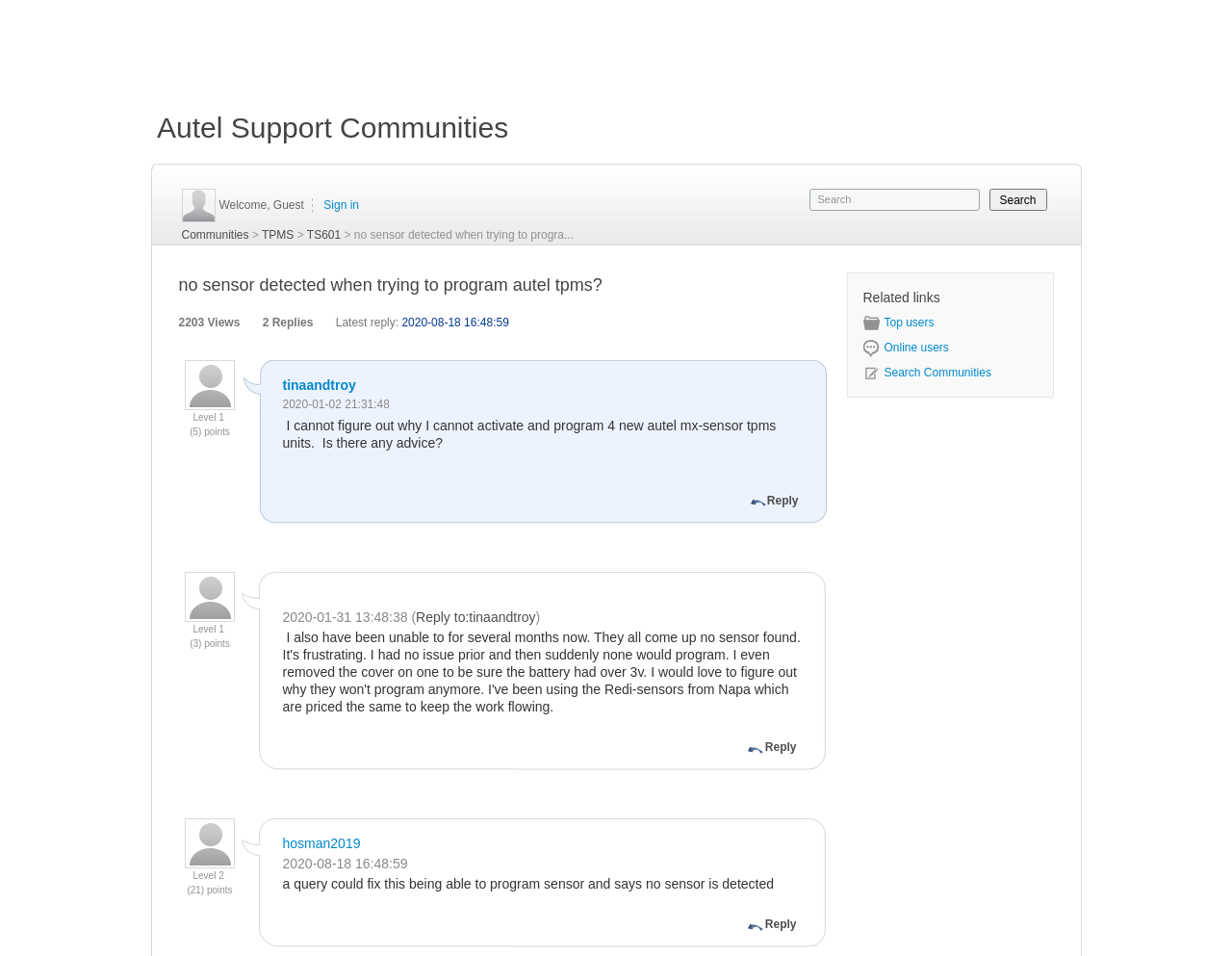Kindly provide the bounding box coordinates of the section you need to click on to fulfill the given instruction: "View the profile of user tinaandtroy".

[0.229, 0.395, 0.289, 0.411]